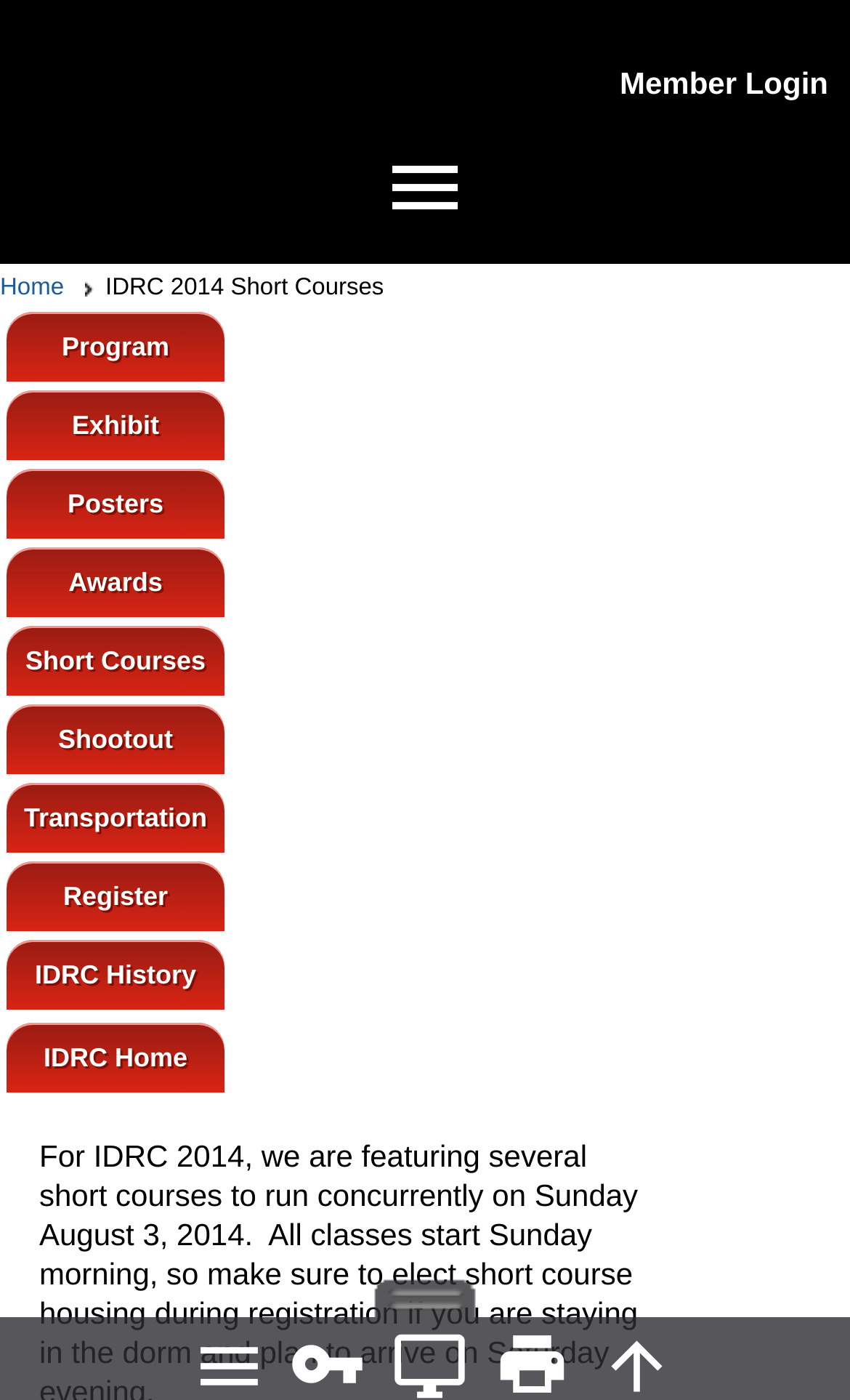Please determine the bounding box coordinates for the element that should be clicked to follow these instructions: "Click IDRC Home".

[0.008, 0.731, 0.264, 0.78]